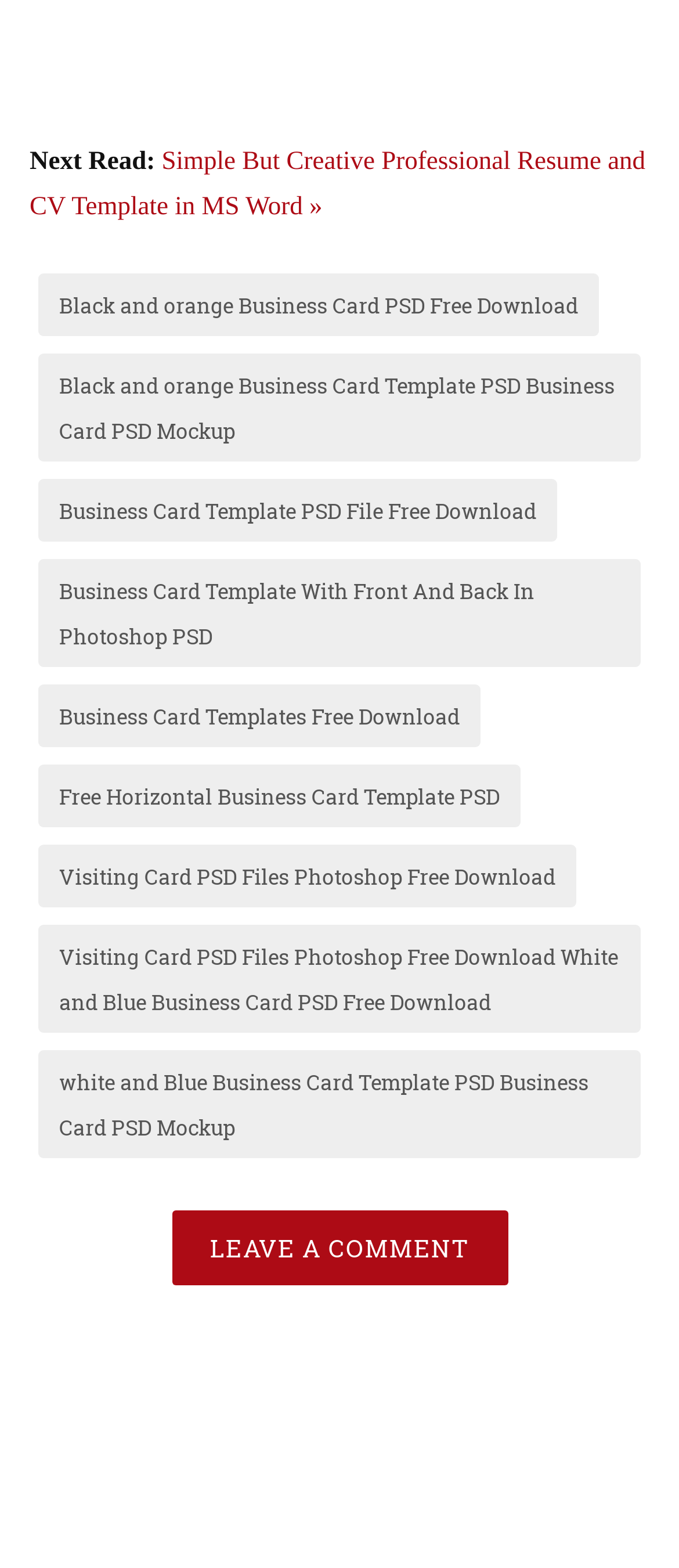Locate the bounding box coordinates of the region to be clicked to comply with the following instruction: "Click on the 'White Mock-Up Business card Design Back' heading". The coordinates must be four float numbers between 0 and 1, in the form [left, top, right, bottom].

[0.044, 0.404, 0.956, 0.489]